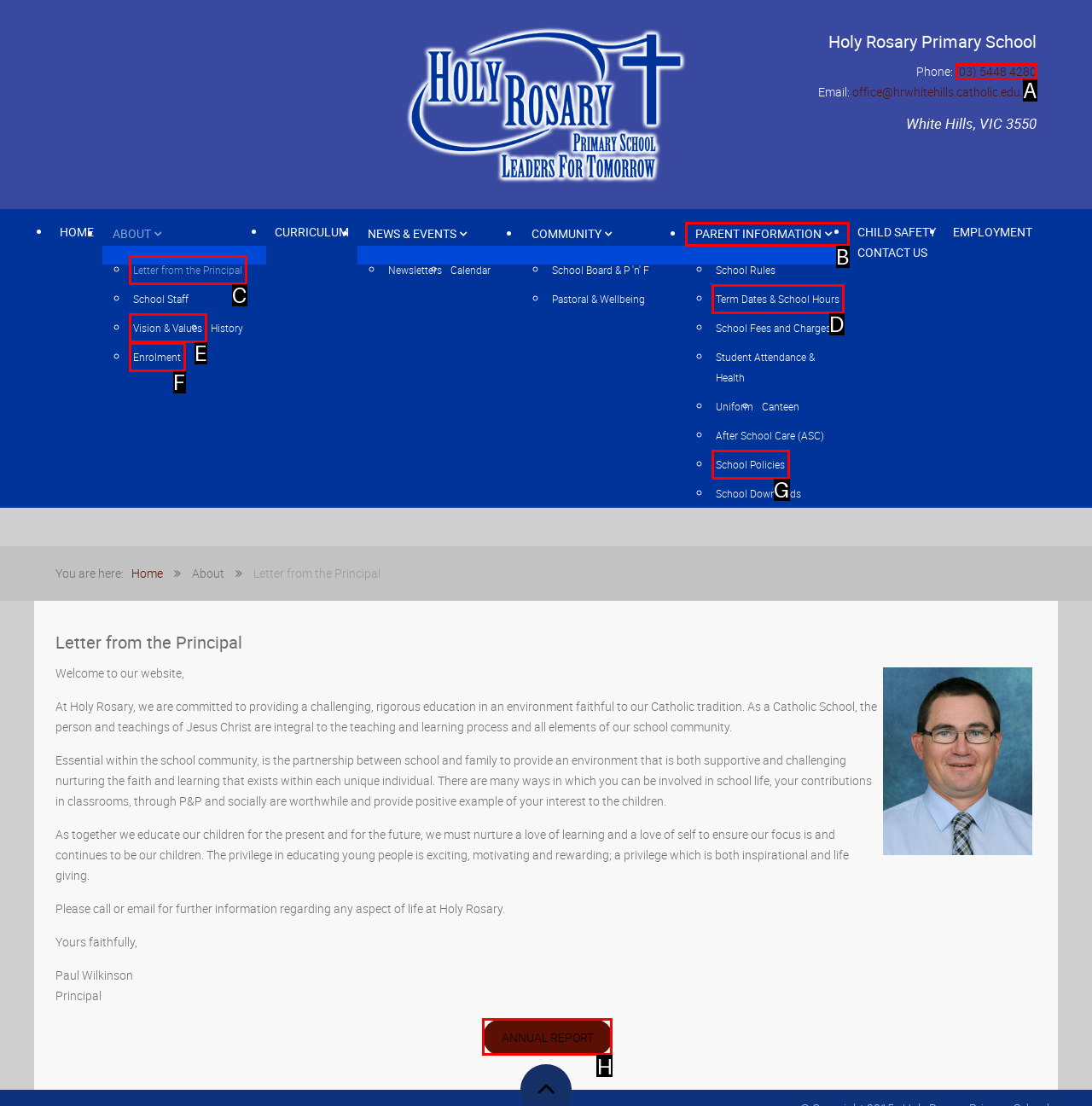Select the letter associated with the UI element you need to click to perform the following action: View the 'Letter from the Principal'
Reply with the correct letter from the options provided.

C